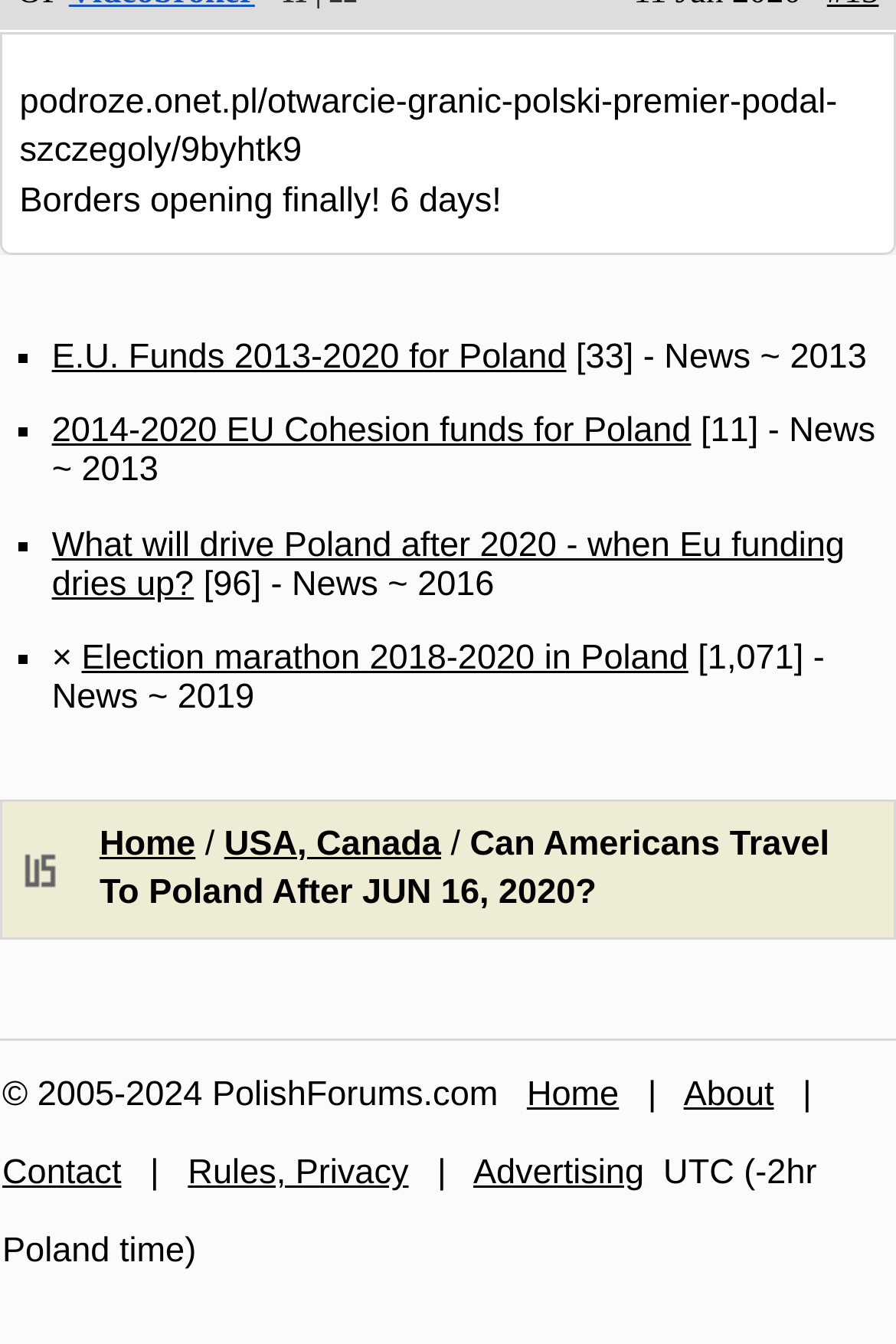Please identify the bounding box coordinates of the element's region that should be clicked to execute the following instruction: "Click on 'E.U. Funds 2013-2020 for Poland'". The bounding box coordinates must be four float numbers between 0 and 1, i.e., [left, top, right, bottom].

[0.058, 0.252, 0.632, 0.281]